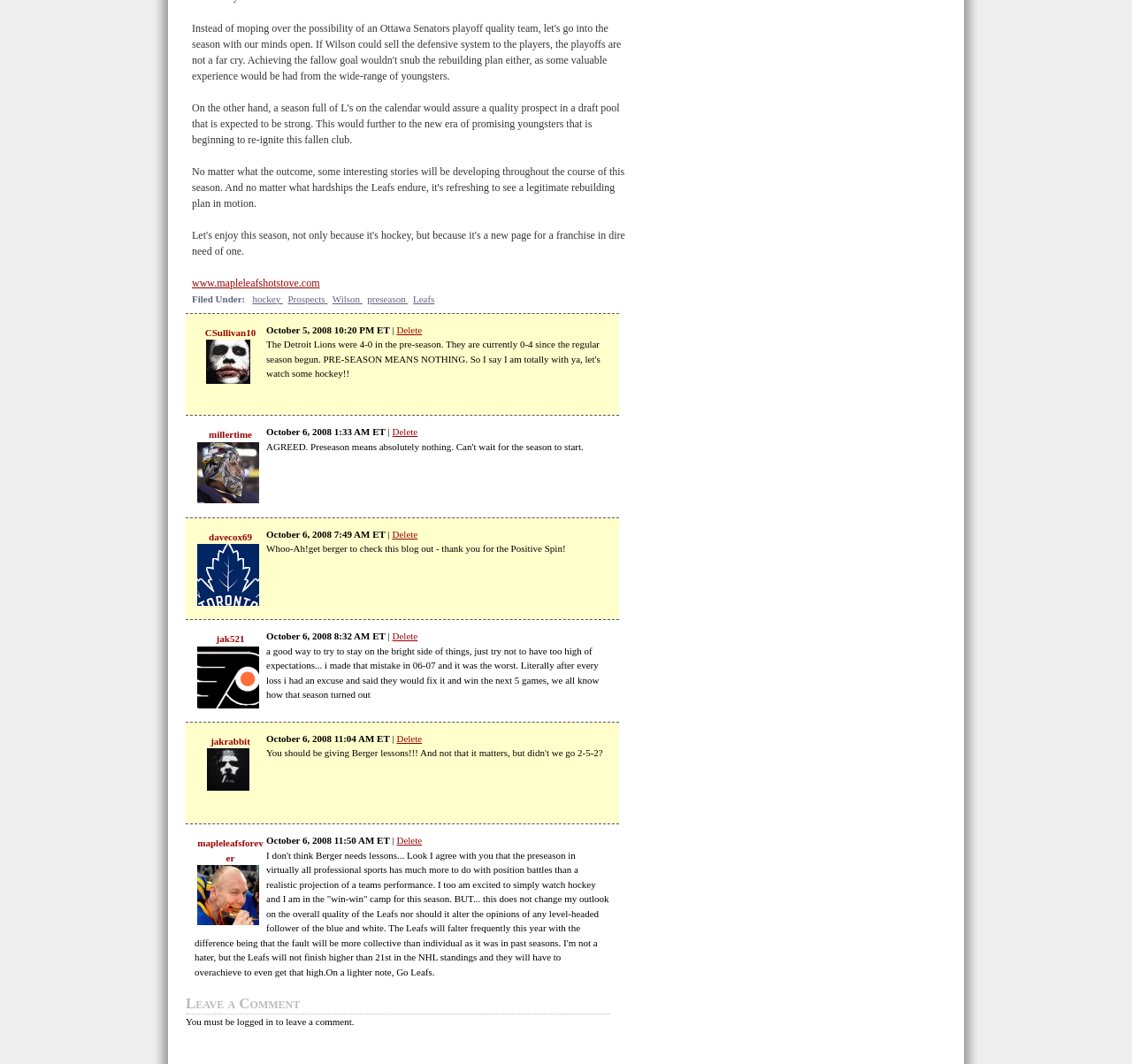Given the element description "millertime", identify the bounding box of the corresponding UI element.

[0.184, 0.403, 0.223, 0.413]